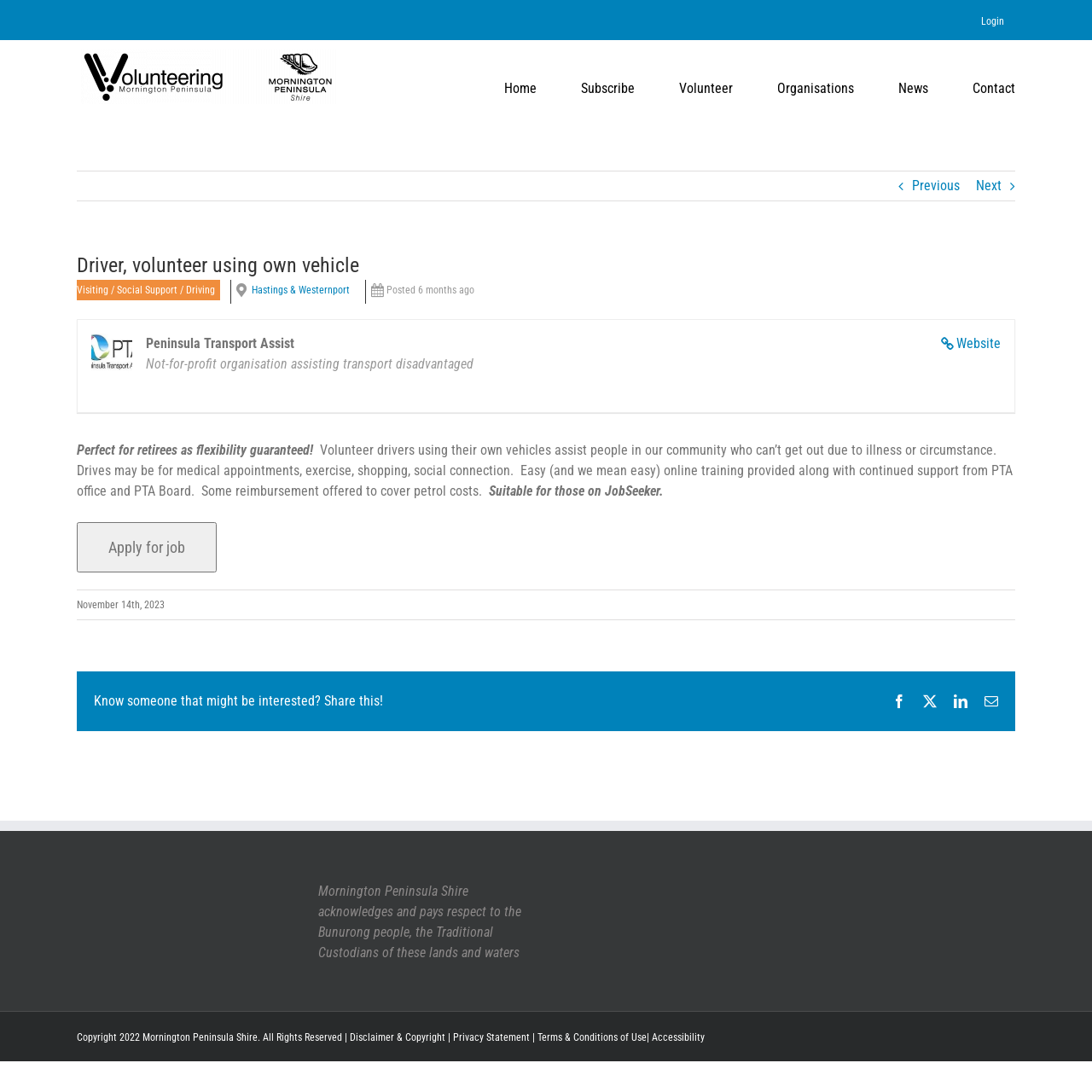How can someone share this opportunity?
Answer the question with as much detail as you can, using the image as a reference.

The webpage provides links to share the opportunity on Facebook, Twitter, LinkedIn, and Email, indicating that someone can share it through these social media platforms.